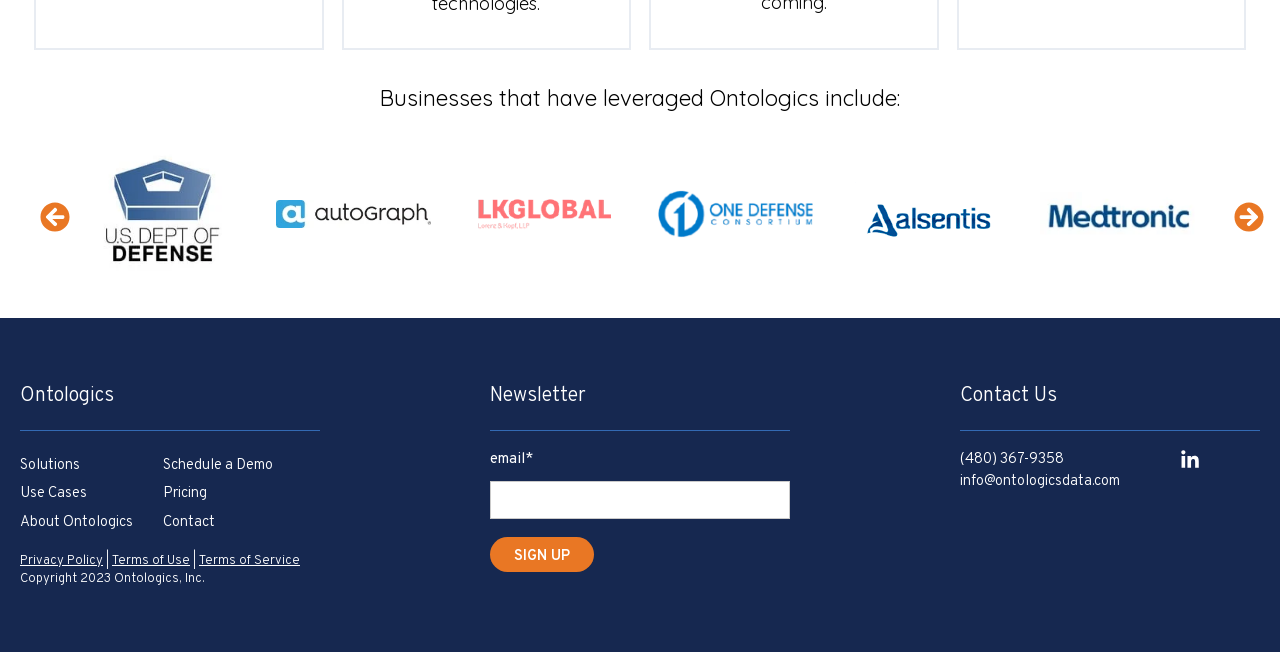Locate the bounding box coordinates of the element I should click to achieve the following instruction: "Enter email address in the newsletter input field".

[0.383, 0.738, 0.617, 0.796]